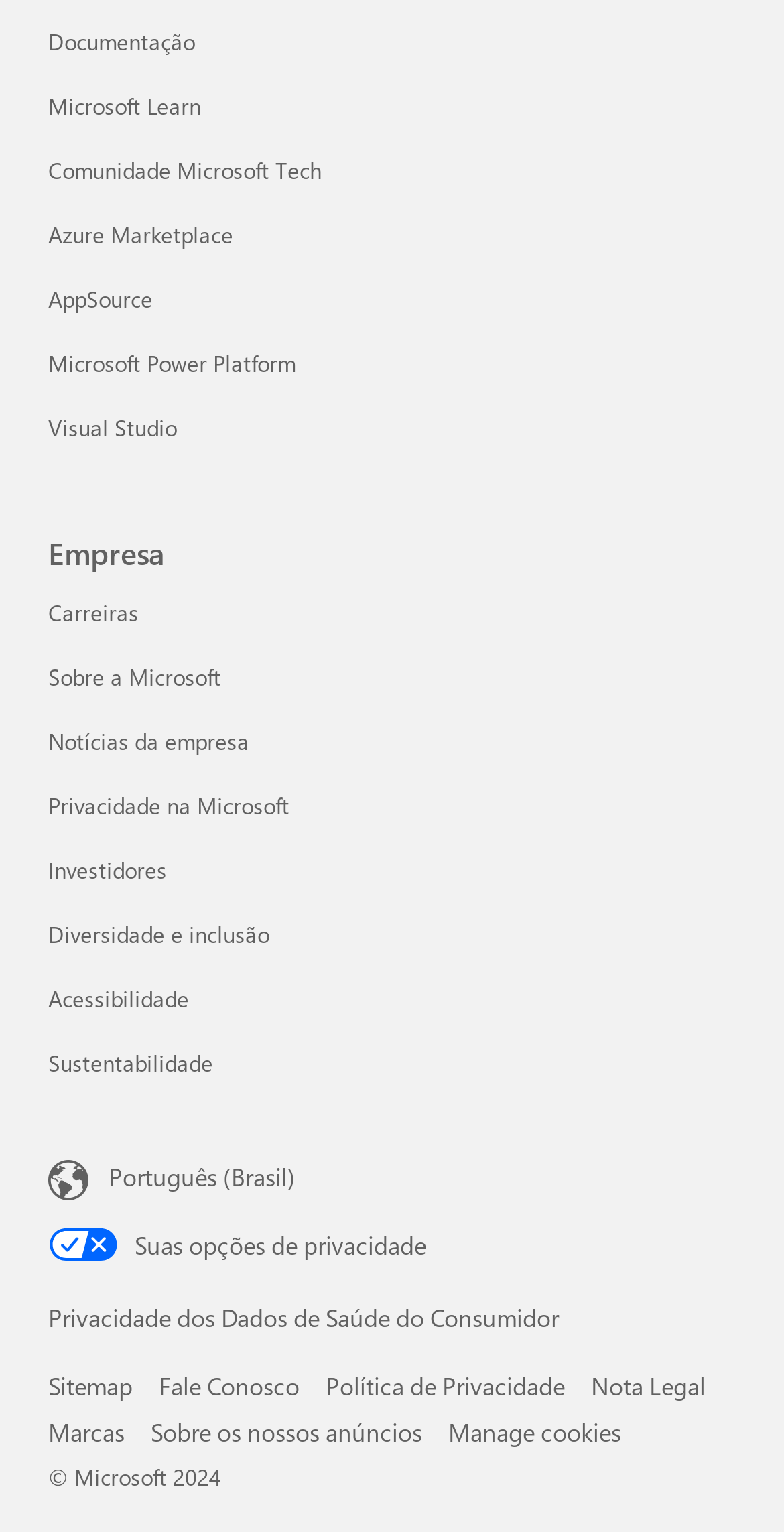Based on the element description: "AppSource", identify the bounding box coordinates for this UI element. The coordinates must be four float numbers between 0 and 1, listed as [left, top, right, bottom].

[0.062, 0.185, 0.195, 0.205]